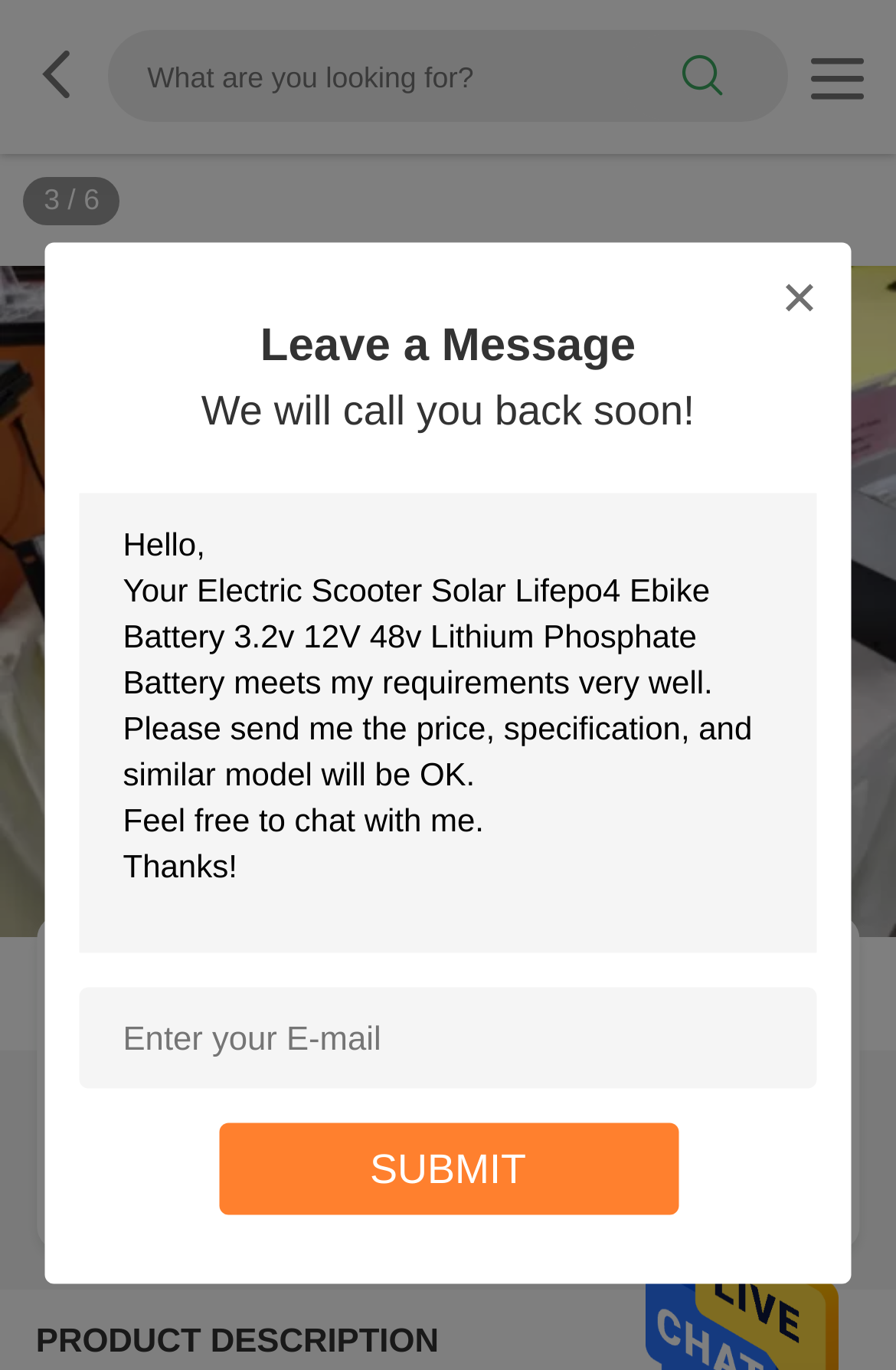Given the webpage screenshot and the description, determine the bounding box coordinates (top-left x, top-left y, bottom-right x, bottom-right y) that define the location of the UI element matching this description: search

[0.694, 0.024, 0.876, 0.087]